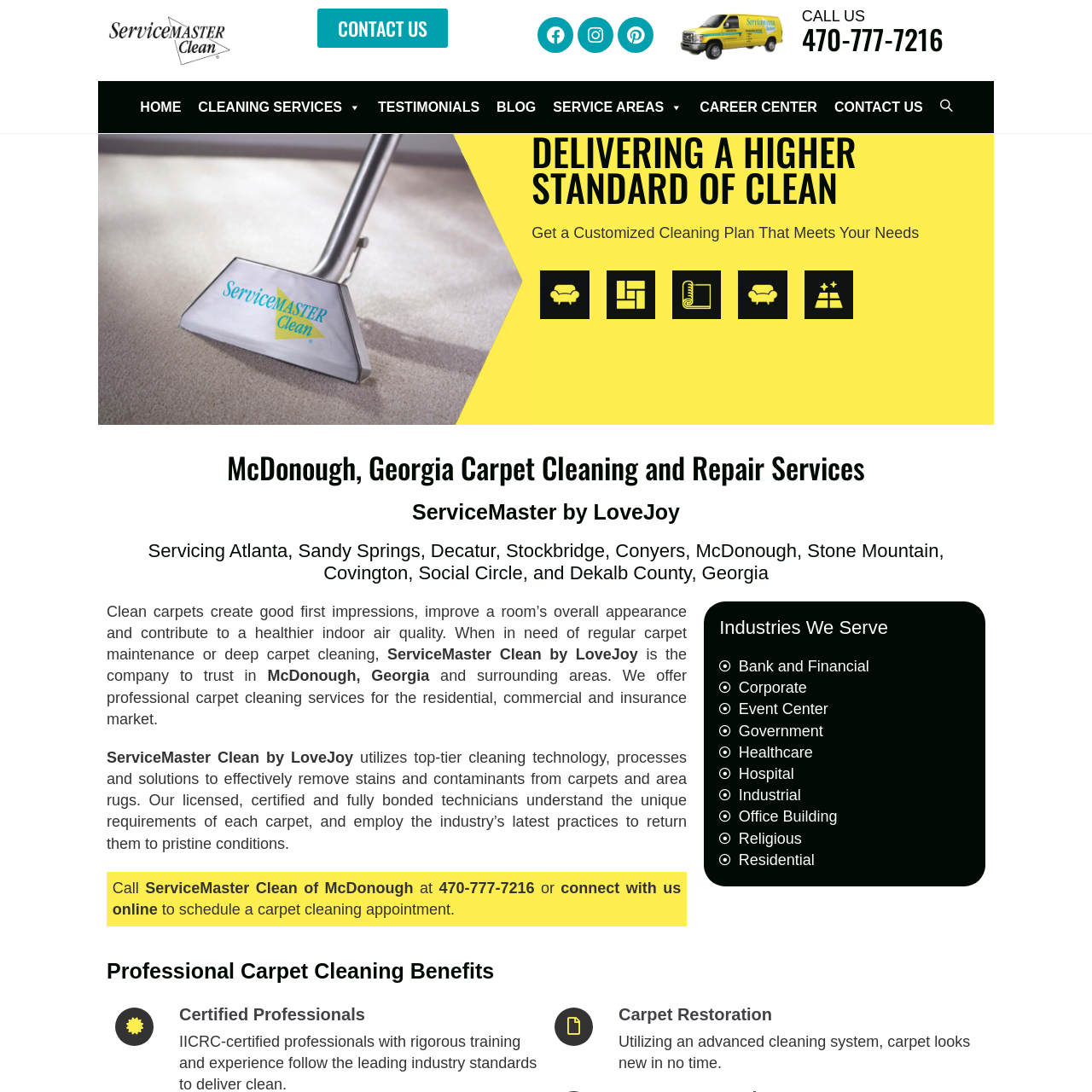Provide a single word or phrase answer to the question: 
What is the phone number to schedule a service?

470-777-7216